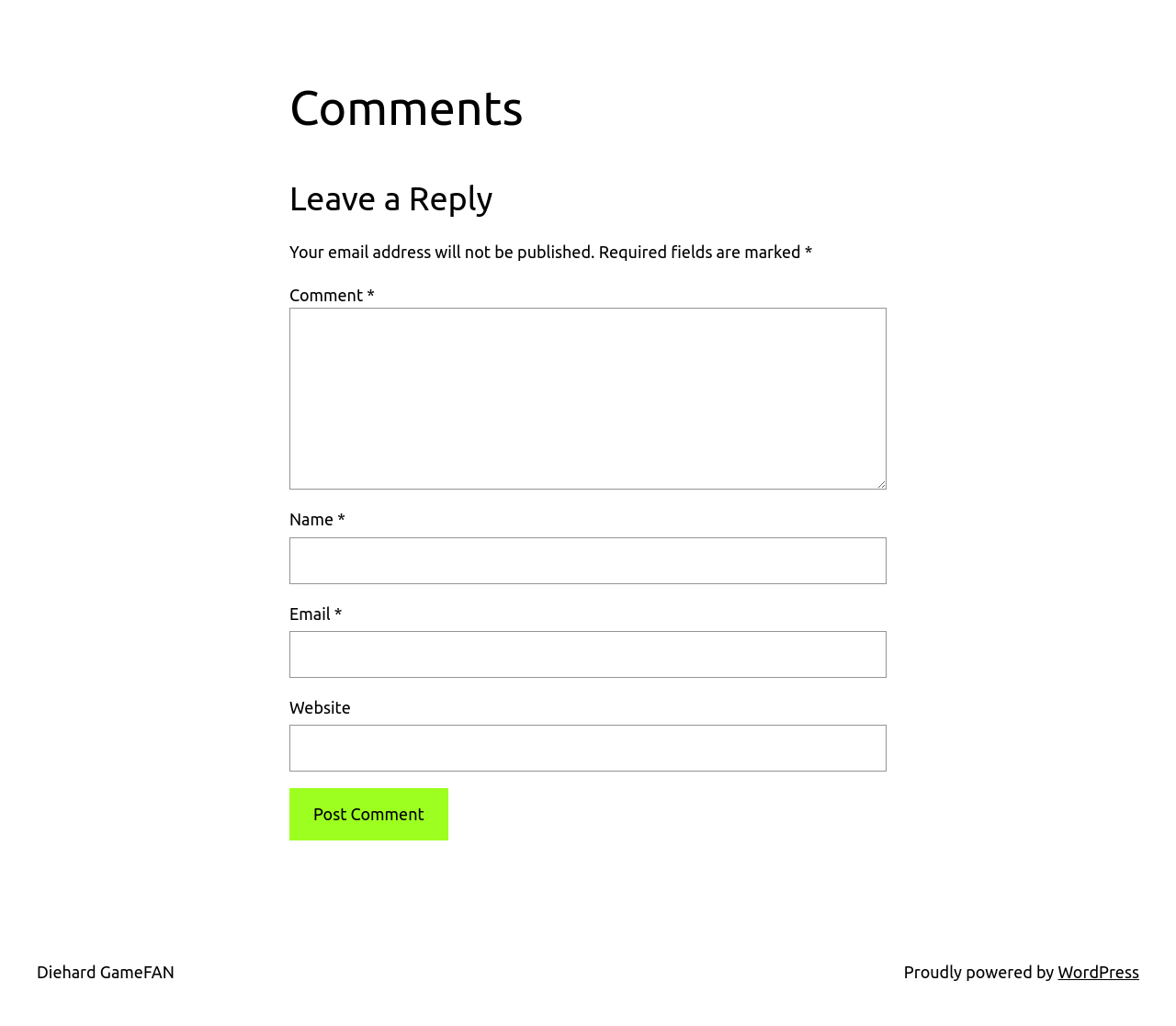What is the website powered by?
Provide a comprehensive and detailed answer to the question.

The text 'Proudly powered by' is followed by a link to 'WordPress', indicating that the website is powered by WordPress.